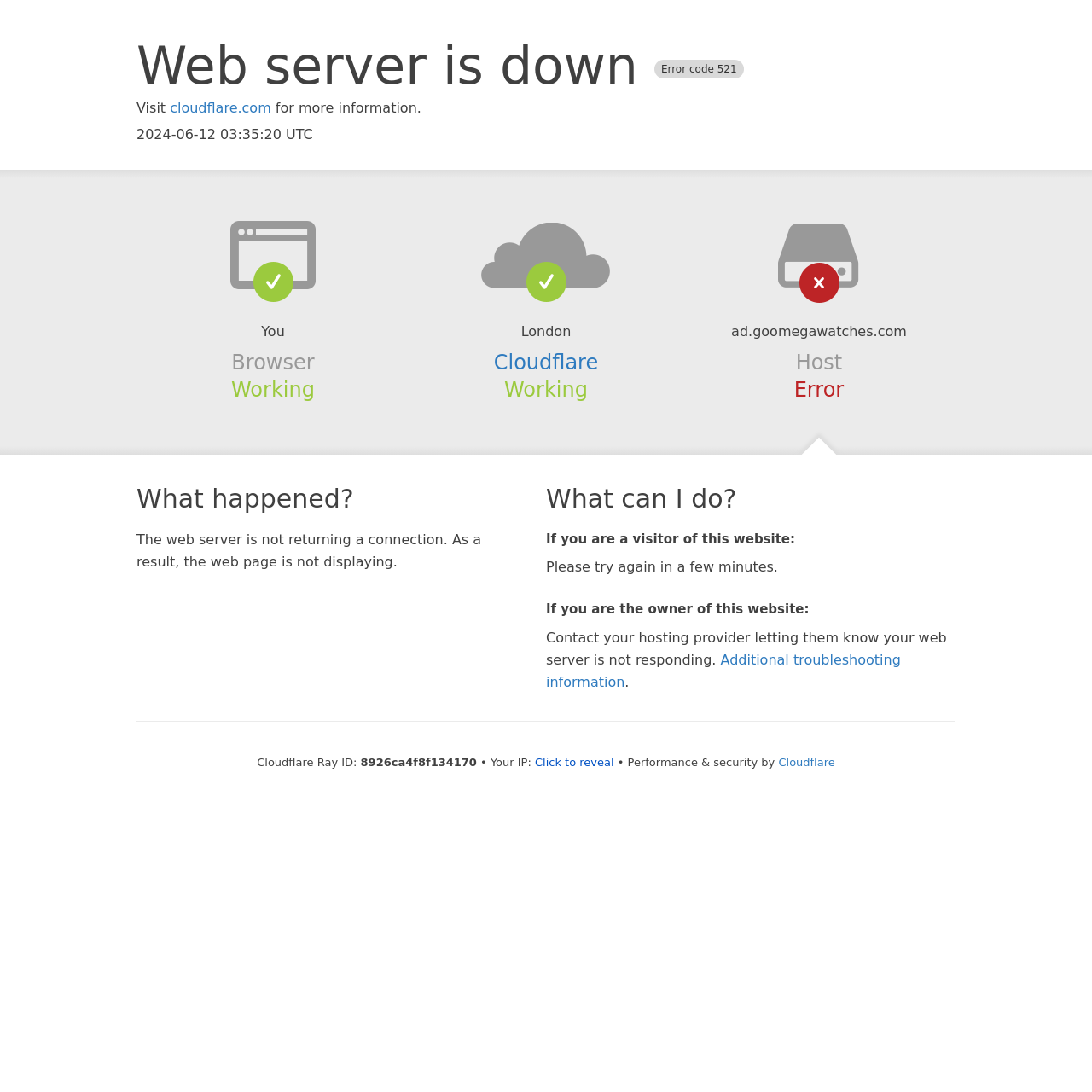Determine the bounding box coordinates (top-left x, top-left y, bottom-right x, bottom-right y) of the UI element described in the following text: Additional troubleshooting information

[0.5, 0.597, 0.825, 0.632]